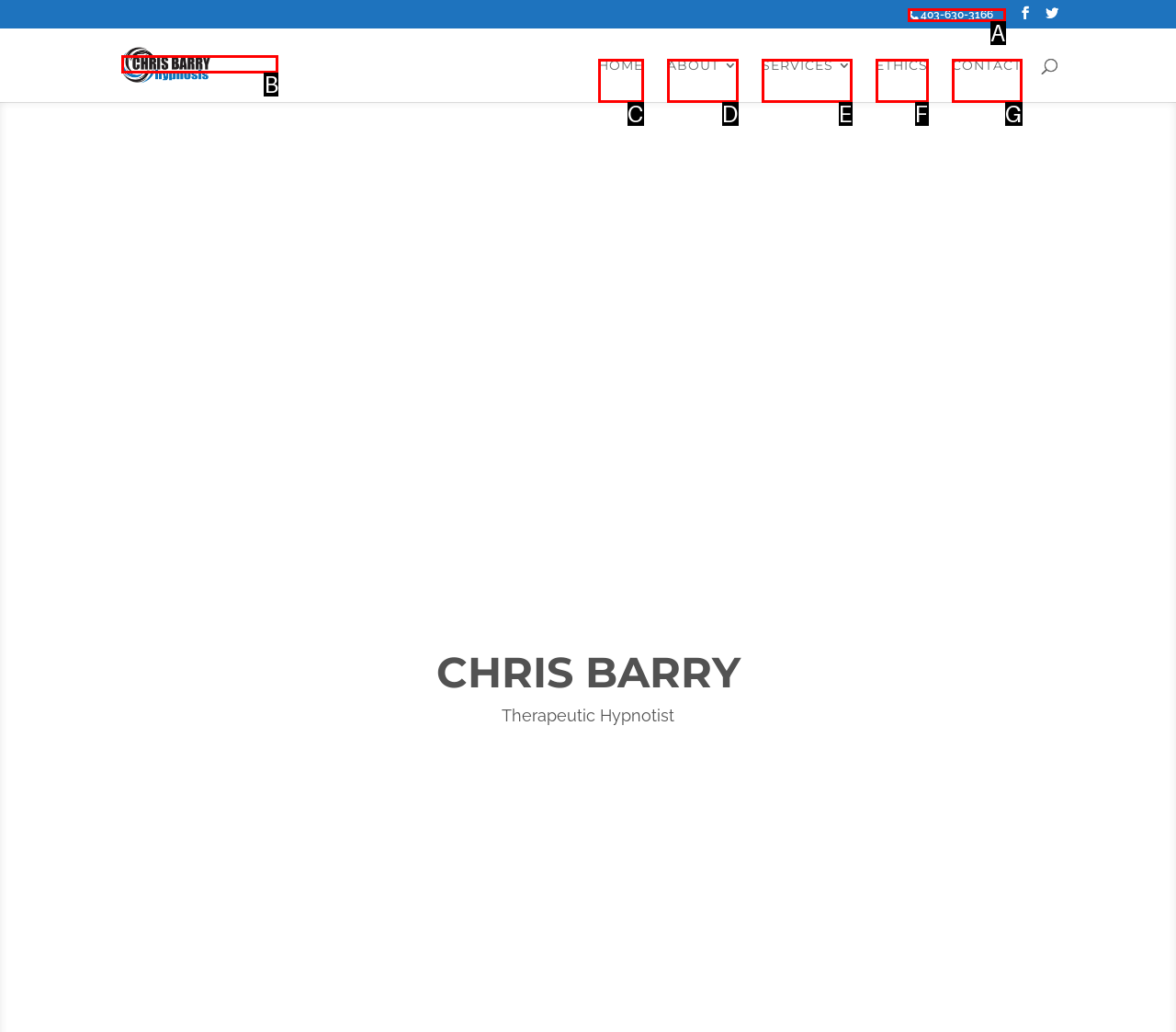Tell me the letter of the HTML element that best matches the description: About from the provided options.

D